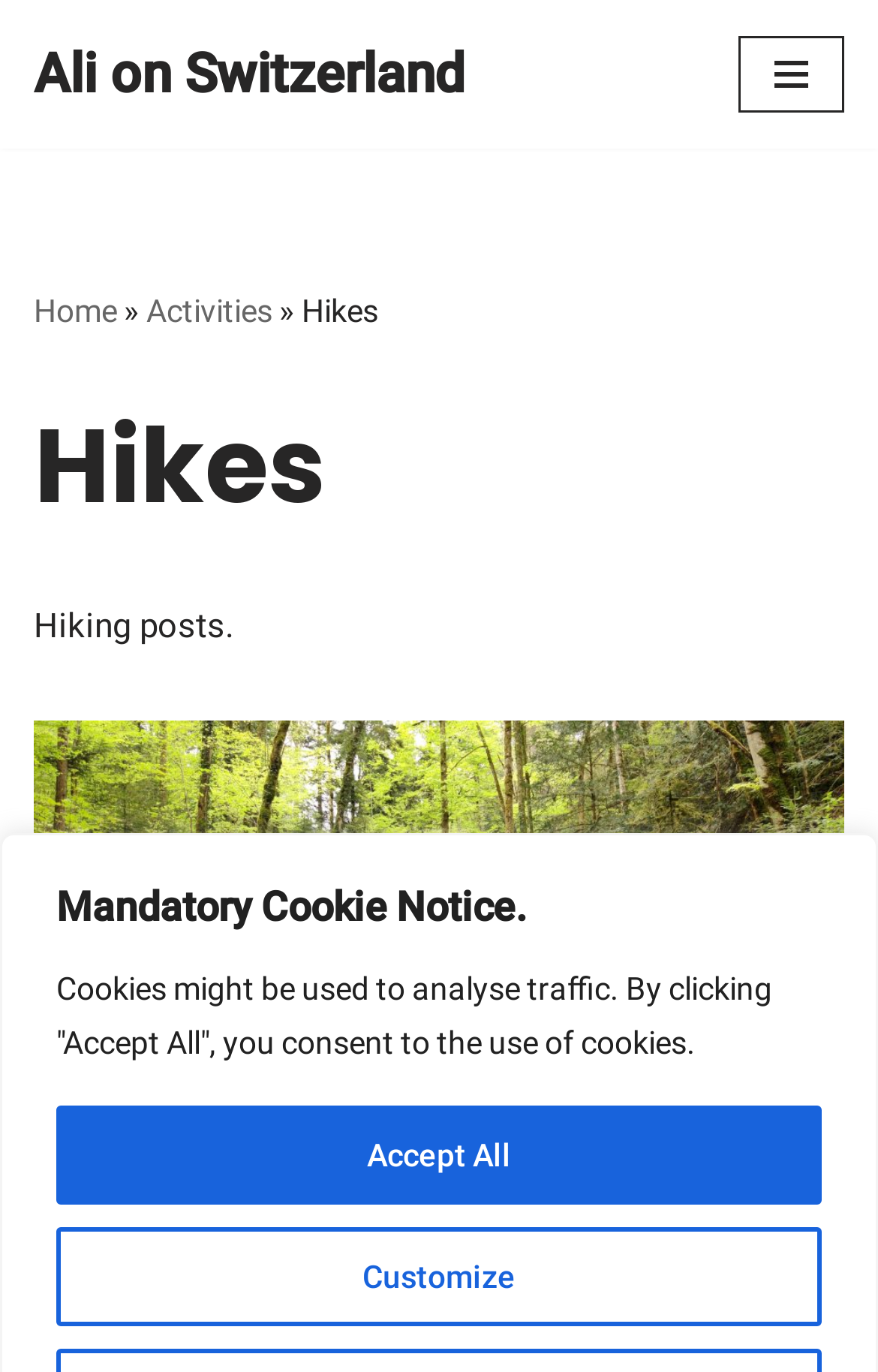What is the name of the current page?
Please answer the question with a detailed and comprehensive explanation.

I looked at the root element and found that it is labeled as 'Hikes Archives - Ali on Switzerland', which suggests that the current page is the 'Hikes Archives' page.